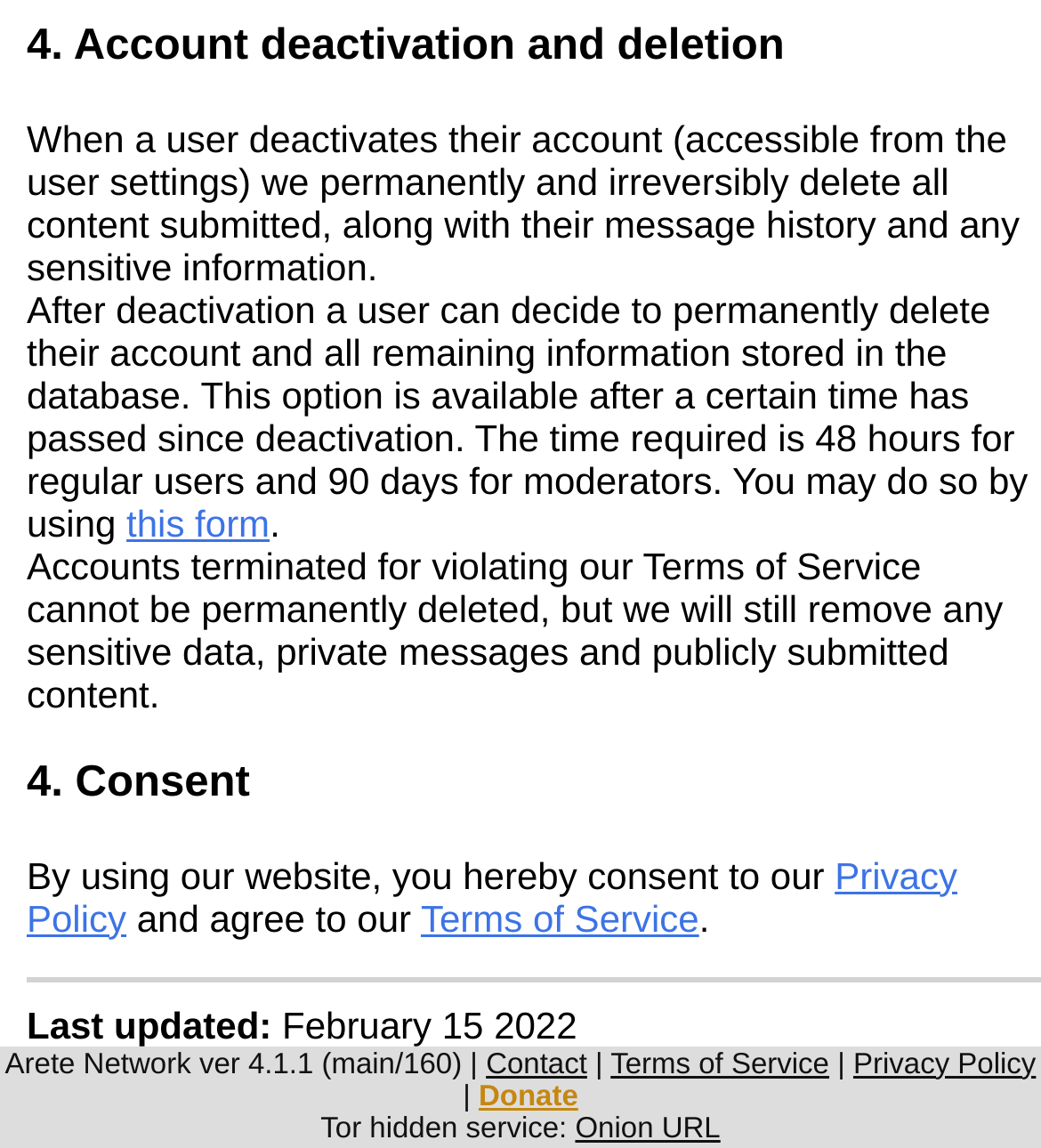Please identify the bounding box coordinates of the element I should click to complete this instruction: 'View 'Terms of Service''. The coordinates should be given as four float numbers between 0 and 1, like this: [left, top, right, bottom].

[0.587, 0.913, 0.797, 0.941]